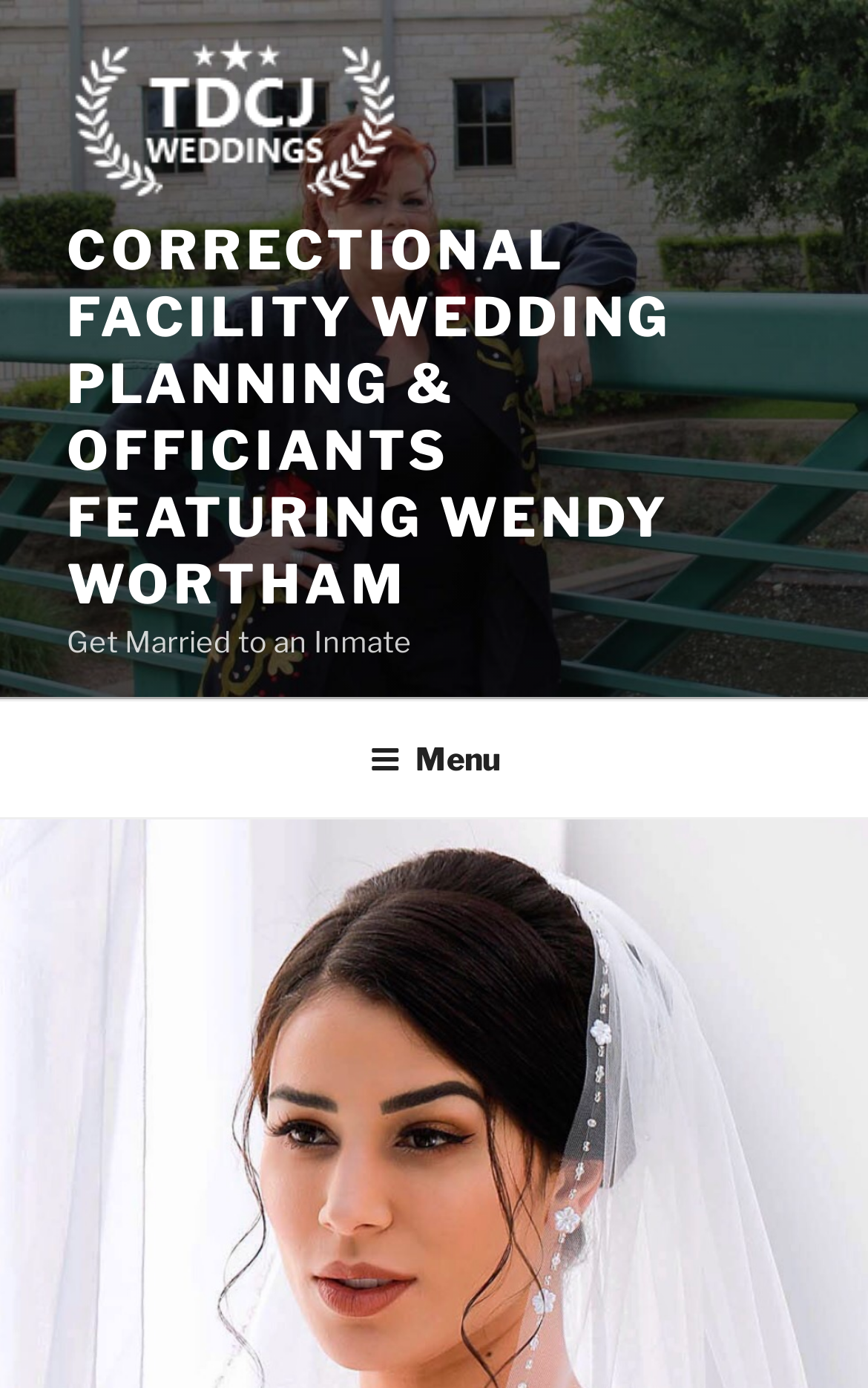Find the main header of the webpage and produce its text content.

TDCJ Weddings- Questions, Comments, Concerns & County Clerks…